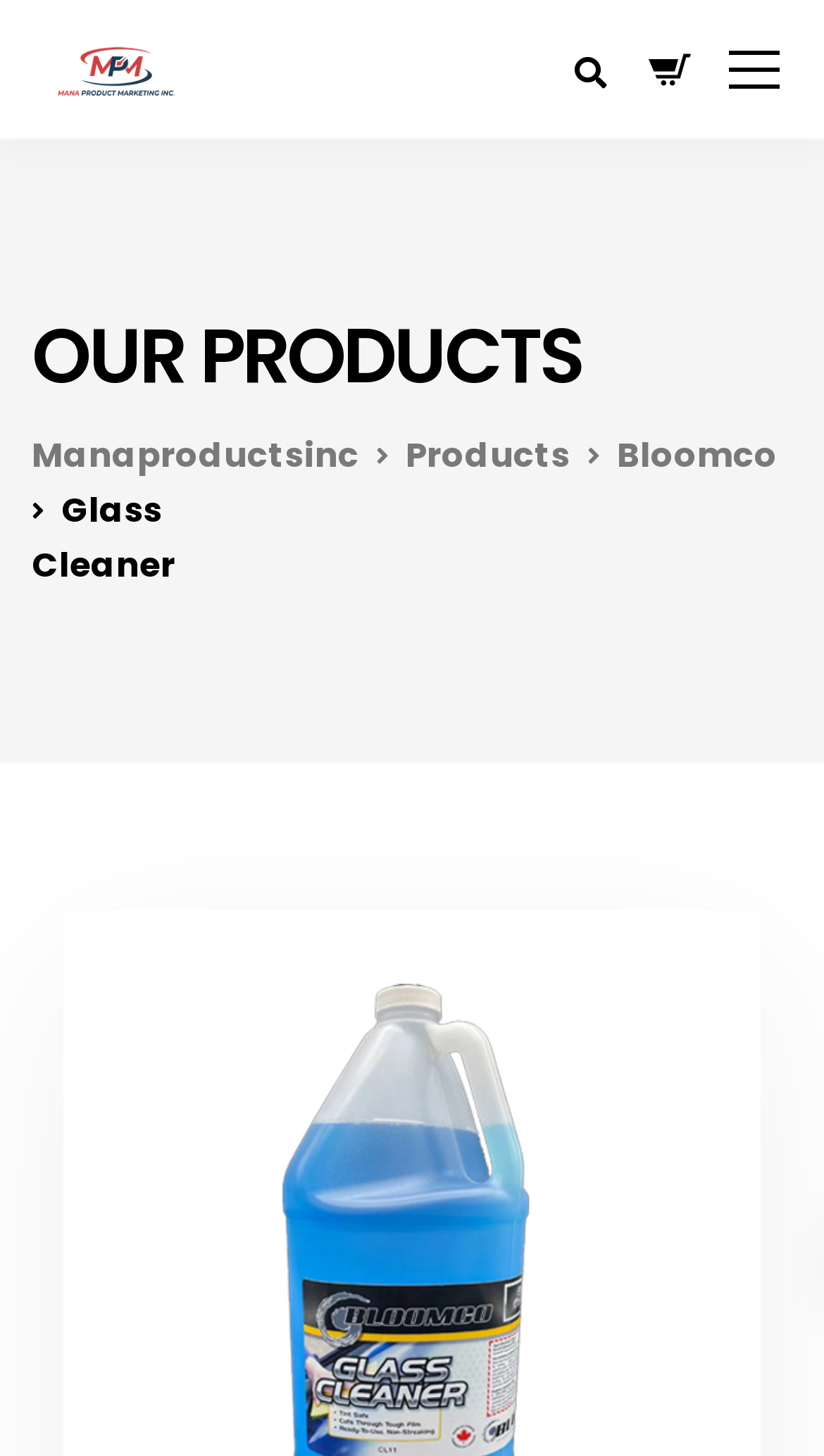Provide your answer in one word or a succinct phrase for the question: 
Is the navigation menu expanded?

No